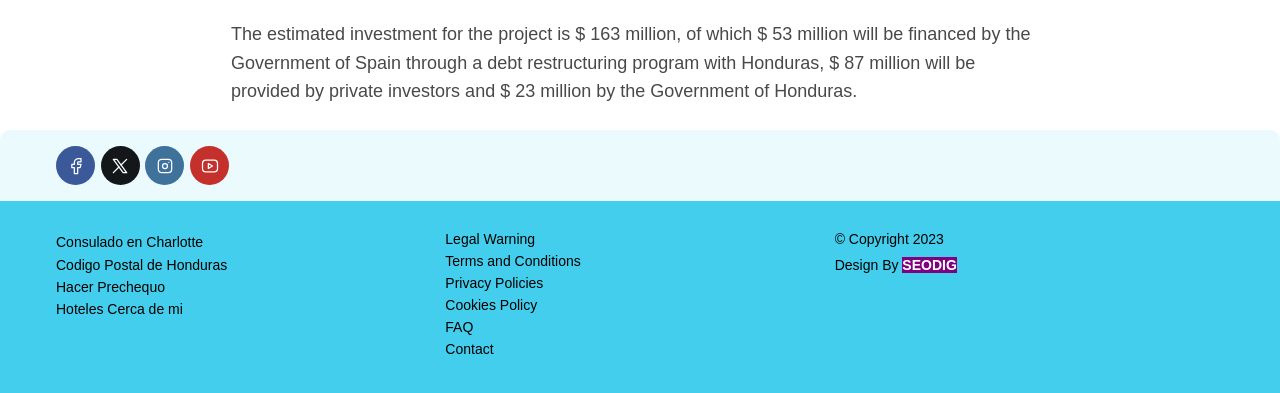Kindly determine the bounding box coordinates of the area that needs to be clicked to fulfill this instruction: "Check Legal Warning".

[0.348, 0.589, 0.418, 0.629]